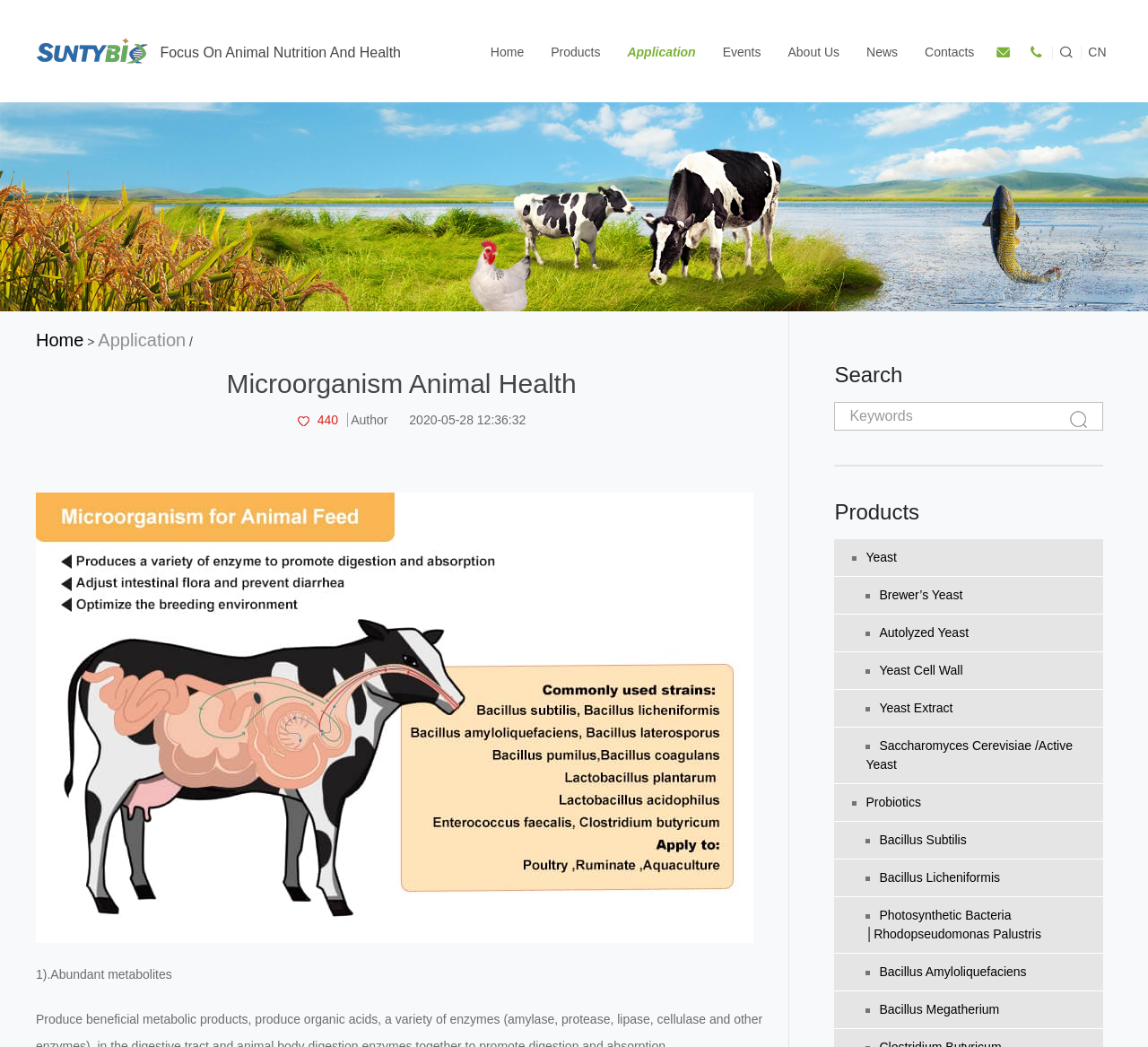Locate the bounding box coordinates of the clickable part needed for the task: "View Probiotics products".

[0.727, 0.749, 0.961, 0.785]